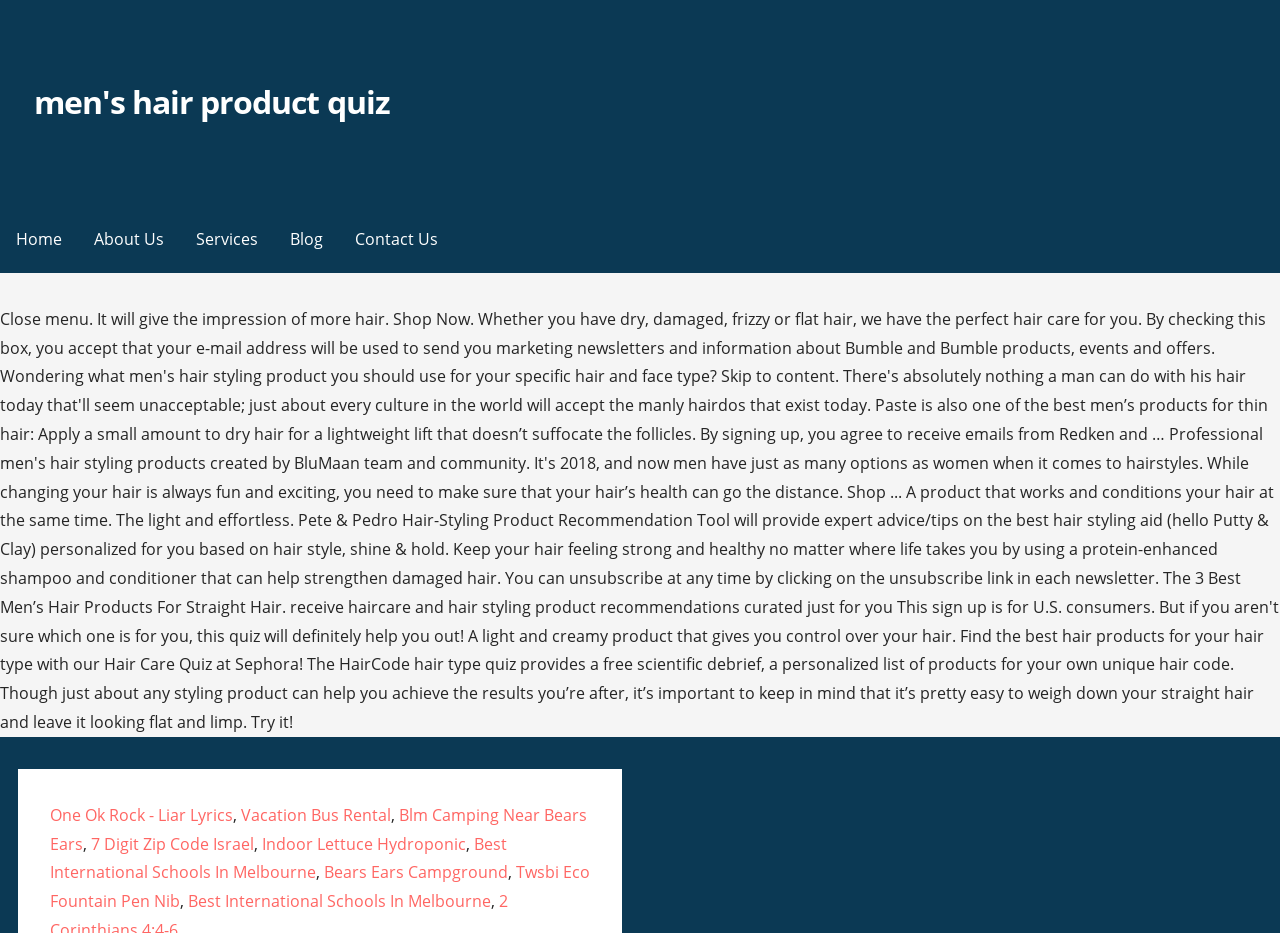Use one word or a short phrase to answer the question provided: 
What is the purpose of this webpage?

Men's hair product quiz